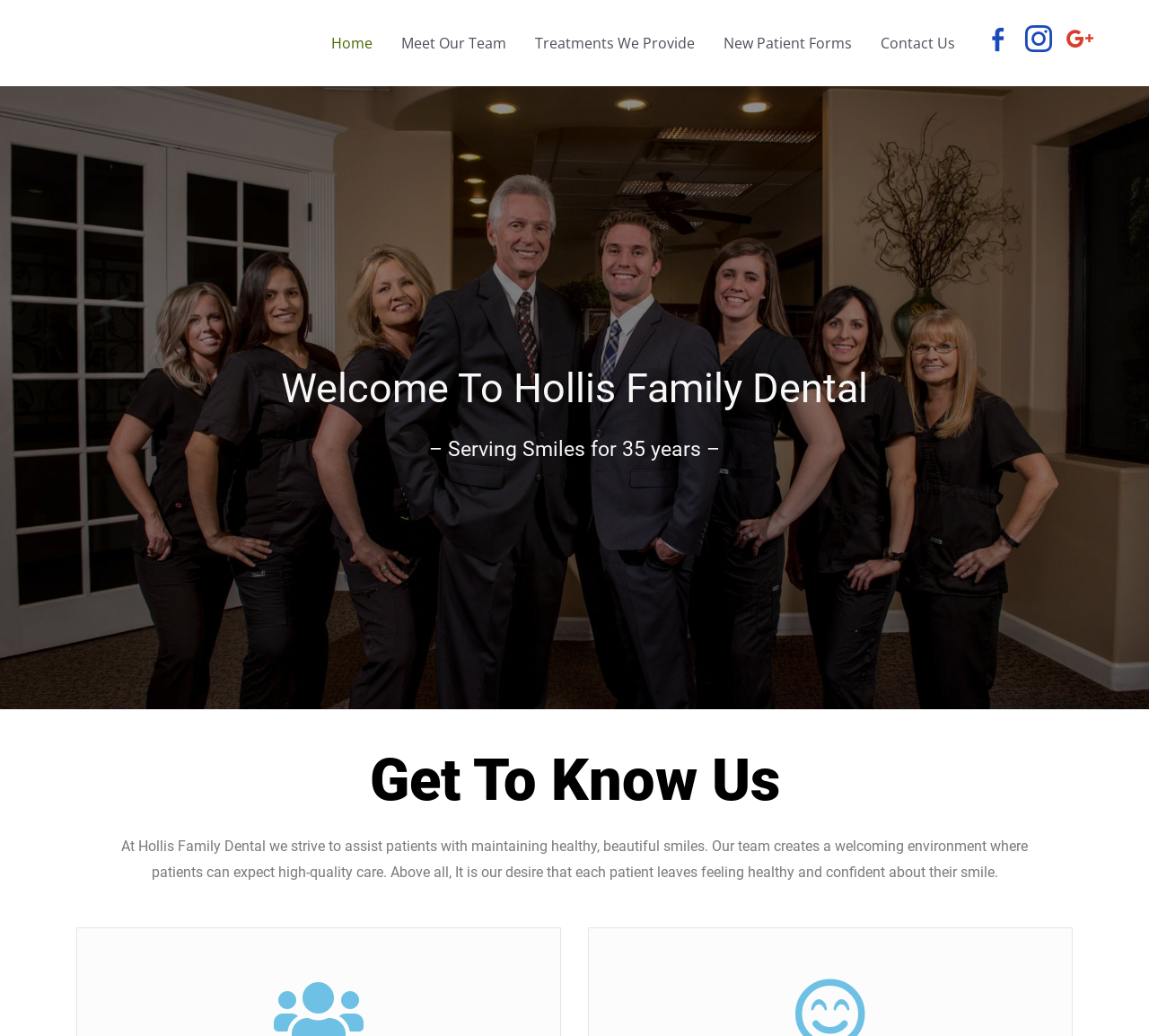Identify the coordinates of the bounding box for the element that must be clicked to accomplish the instruction: "Click on the Contact Us link".

[0.754, 0.014, 0.844, 0.069]